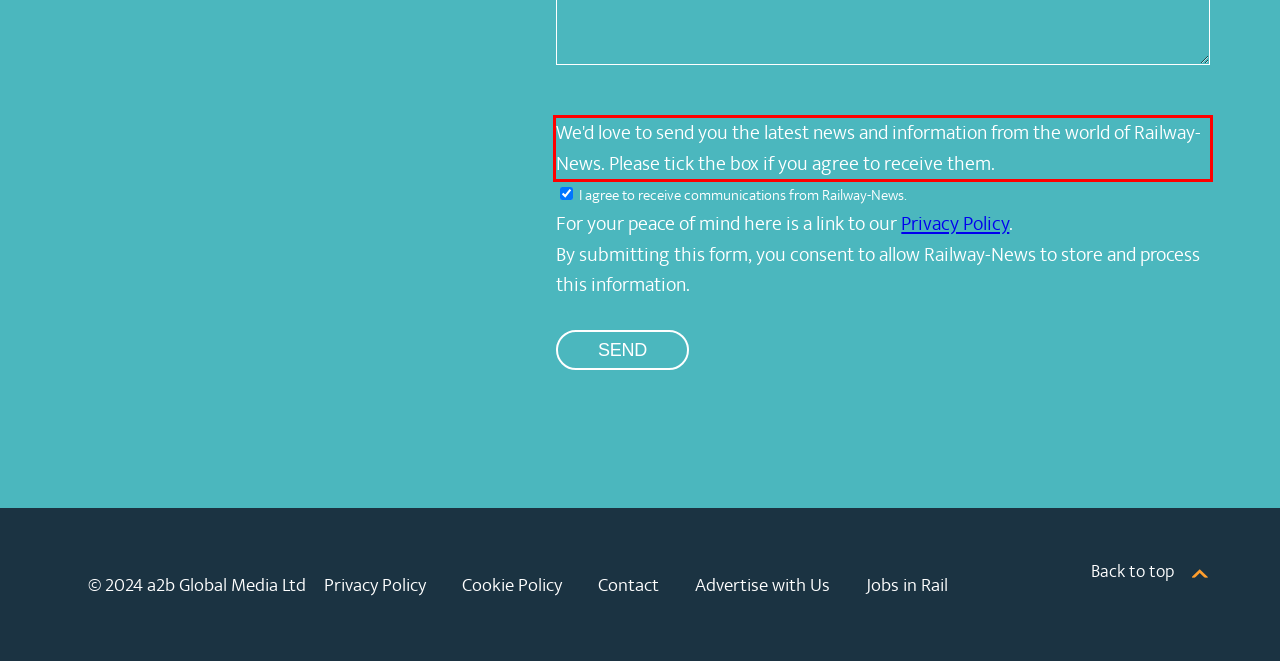Please extract the text content from the UI element enclosed by the red rectangle in the screenshot.

We'd love to send you the latest news and information from the world of Railway-News. Please tick the box if you agree to receive them.